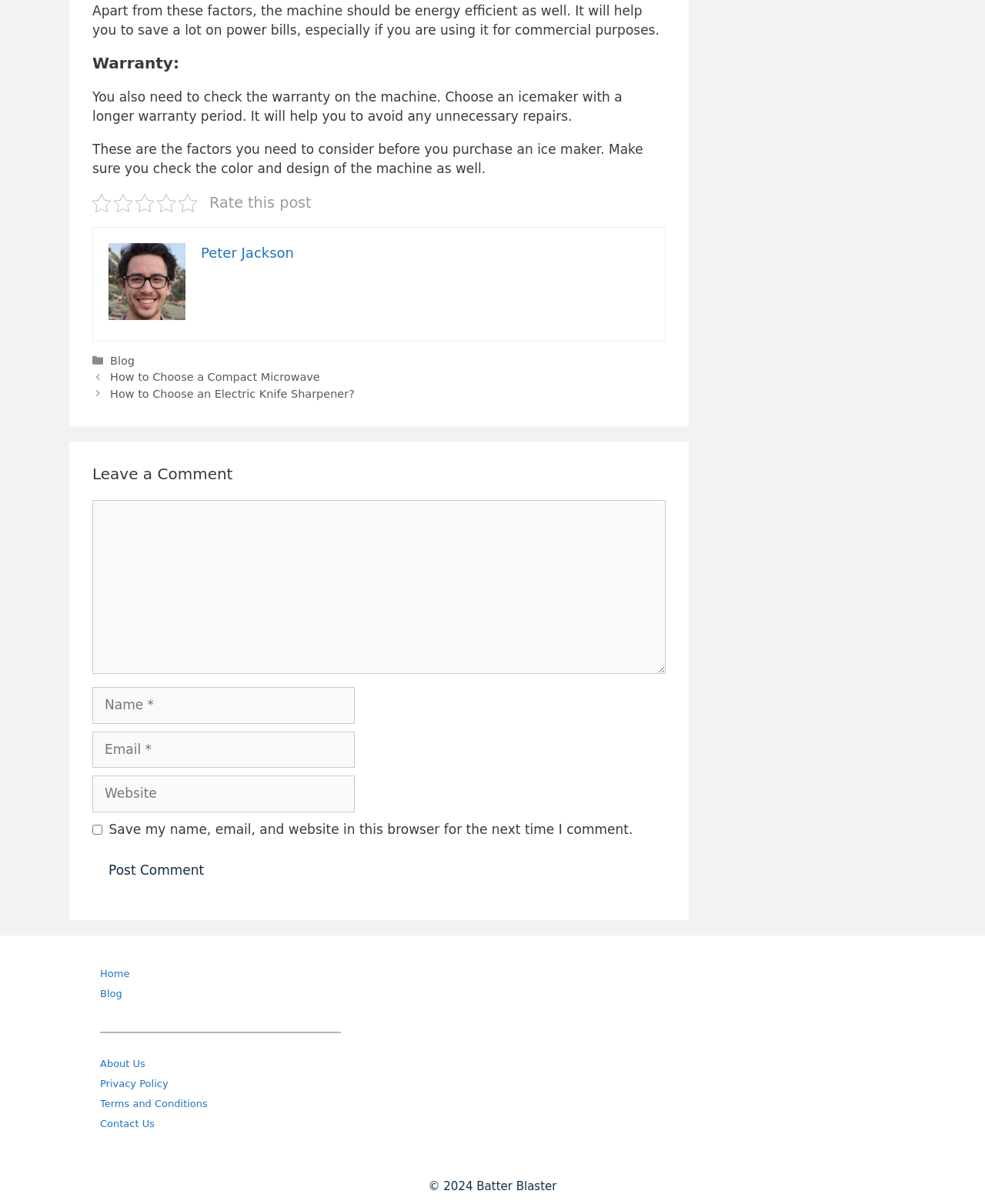Find the bounding box coordinates for the area that should be clicked to accomplish the instruction: "Post a comment".

[0.094, 0.708, 0.224, 0.738]